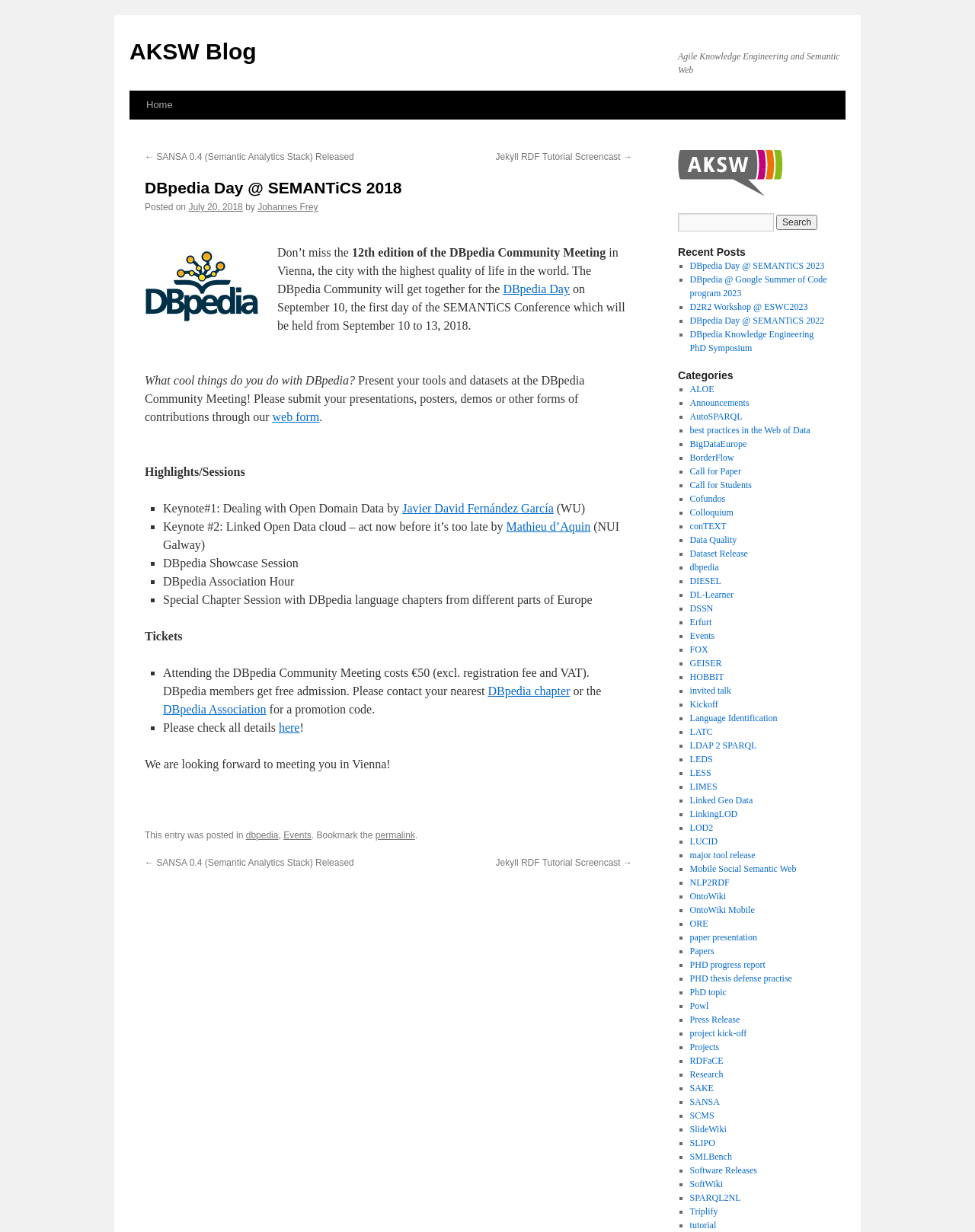What is the date of the DBpedia Community Meeting?
Examine the image and provide an in-depth answer to the question.

The answer can be found in the paragraph that starts with 'Don’t miss the 12th edition of the DBpedia Community Meeting'. The date is mentioned as 'September 10, the first day of the SEMANTiCS Conference which will be held from September 10 to 13, 2018.'